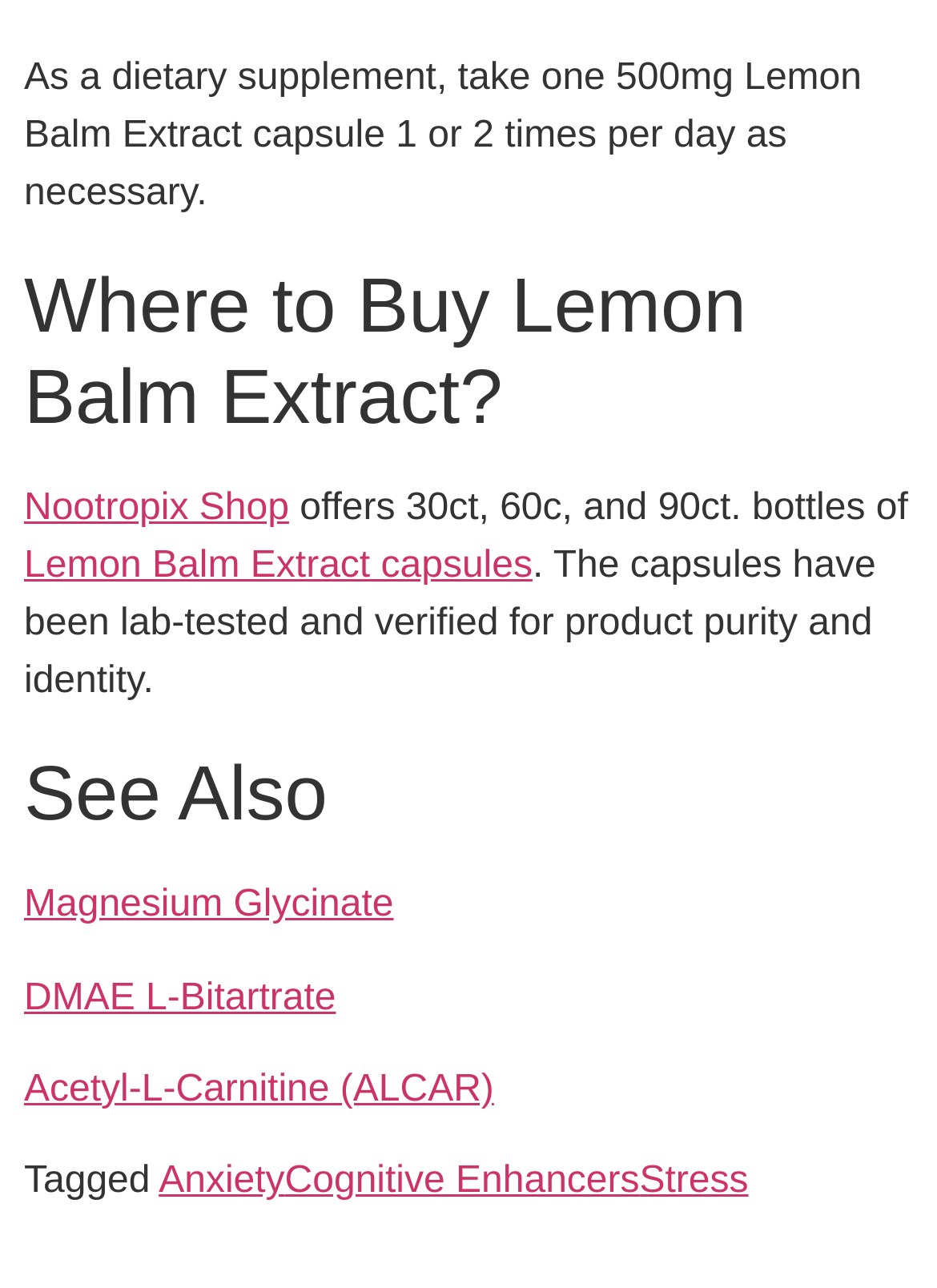Using the provided element description: "Nootropix Shop", identify the bounding box coordinates. The coordinates should be four floats between 0 and 1 in the order [left, top, right, bottom].

[0.026, 0.38, 0.308, 0.411]